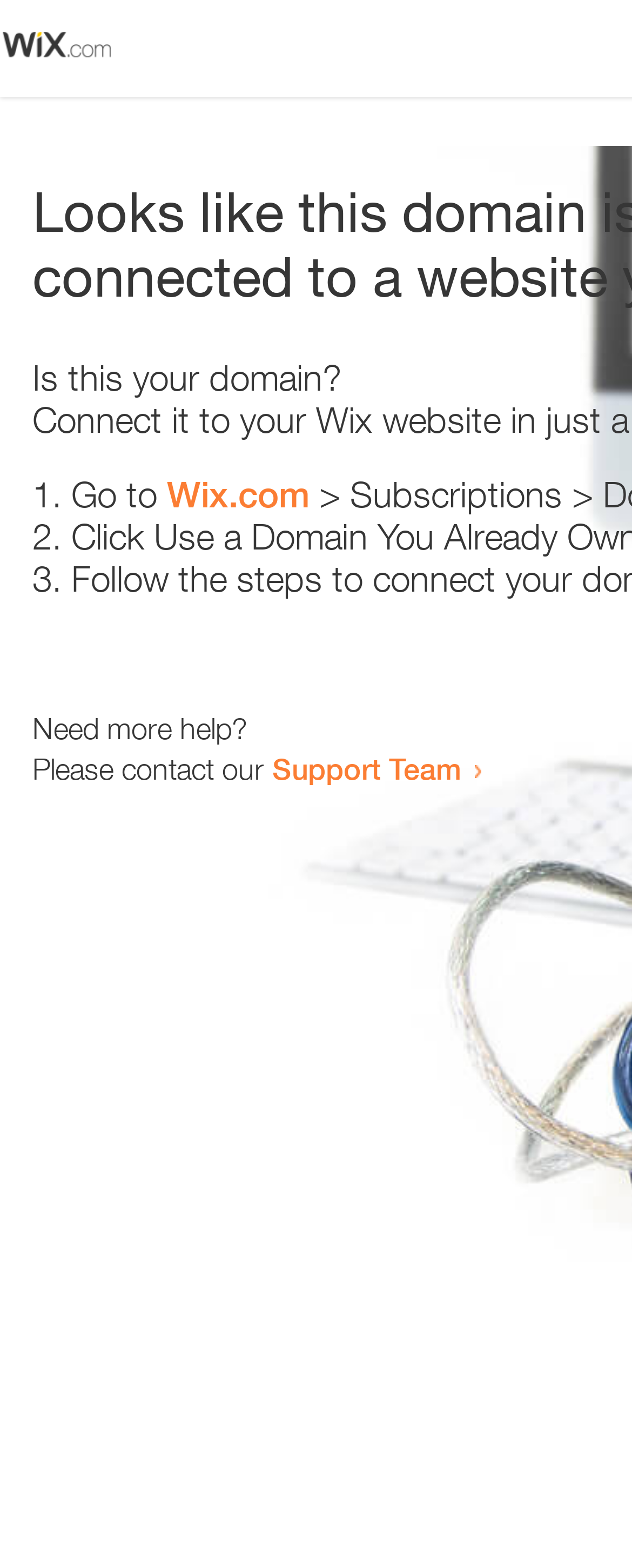Give a concise answer of one word or phrase to the question: 
Is the webpage asking the user to take an action?

Yes